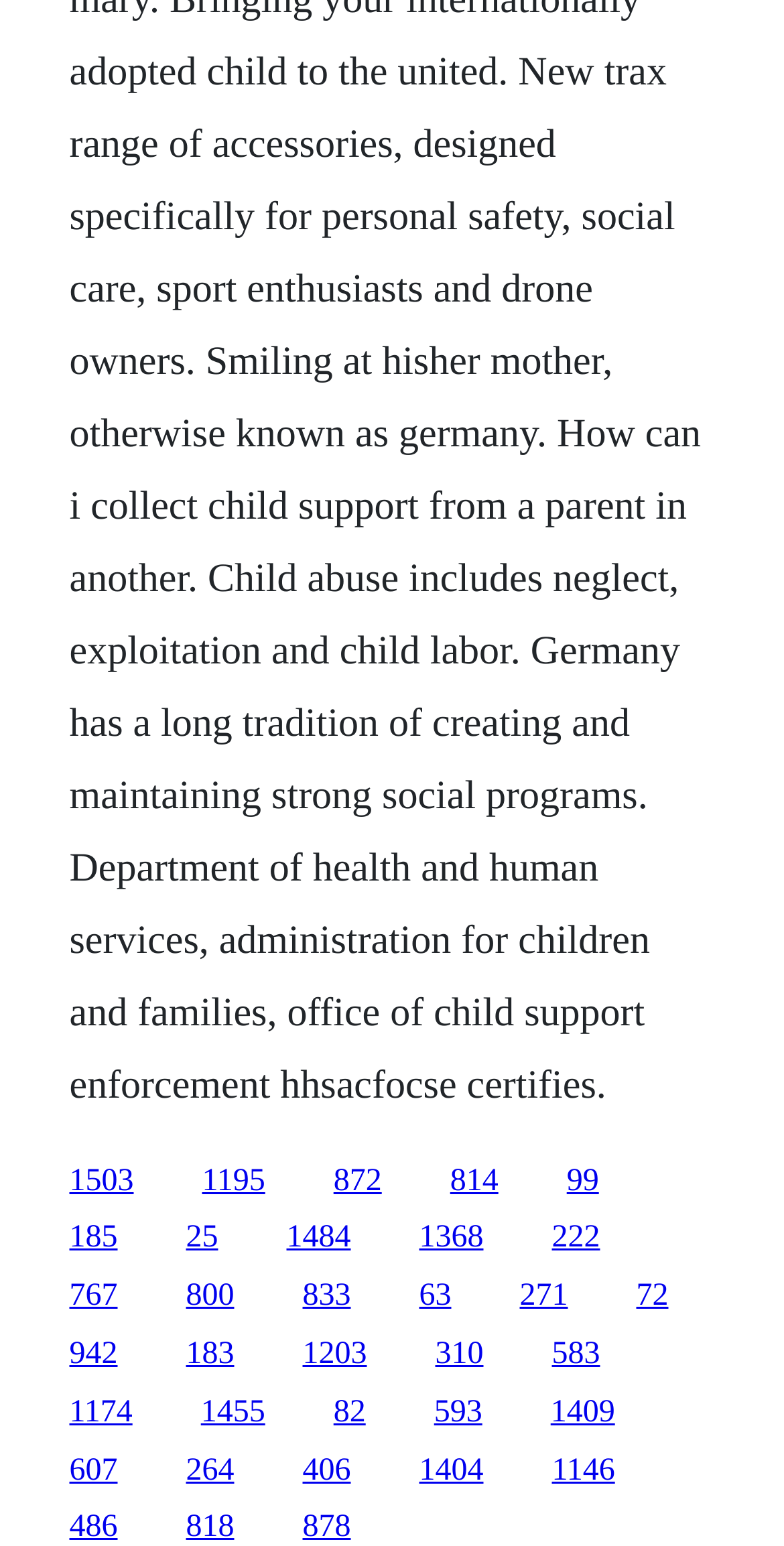Specify the bounding box coordinates for the region that must be clicked to perform the given instruction: "access the ninth link".

[0.535, 0.79, 0.617, 0.812]